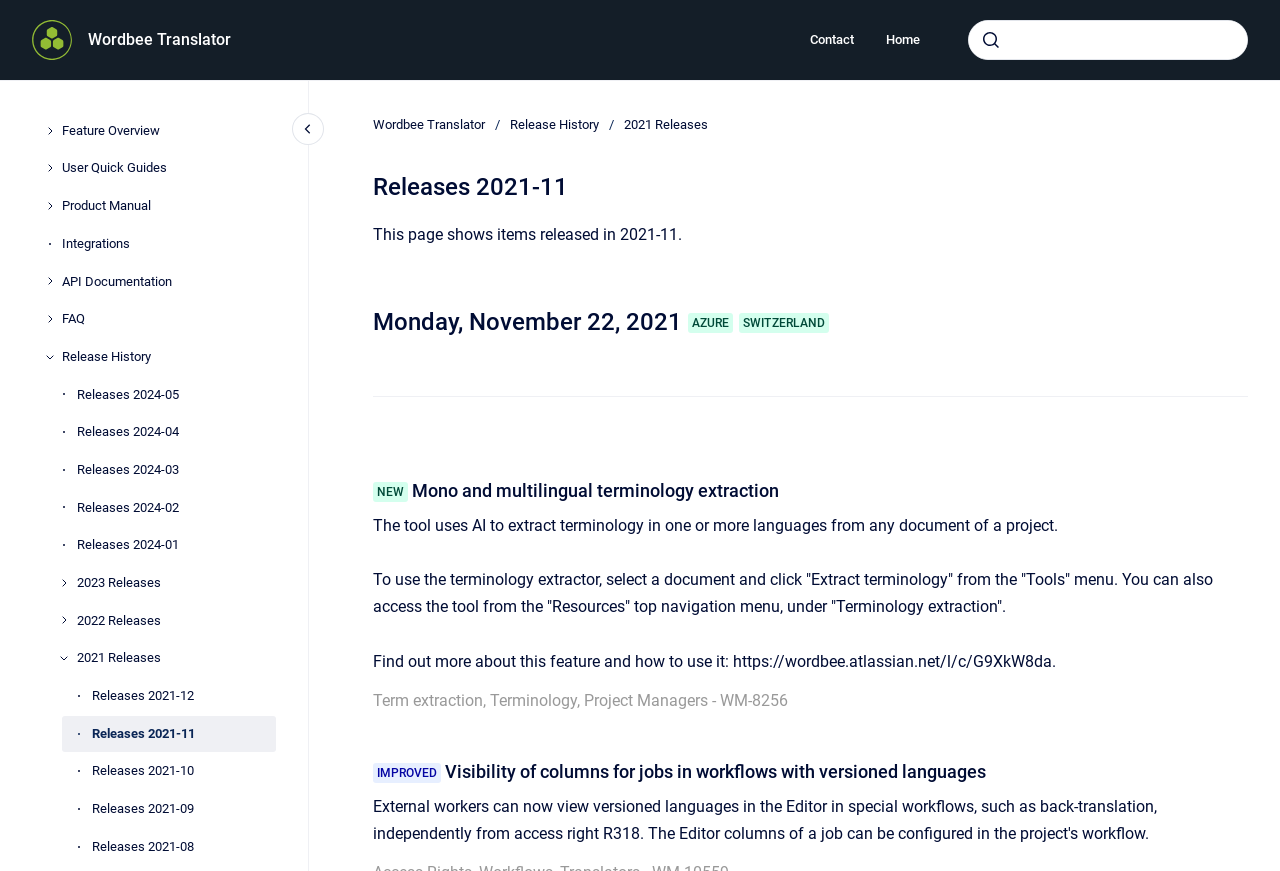Please specify the bounding box coordinates in the format (top-left x, top-left y, bottom-right x, bottom-right y), with all values as floating point numbers between 0 and 1. Identify the bounding box of the UI element described by: Go to homepage

[0.025, 0.023, 0.056, 0.069]